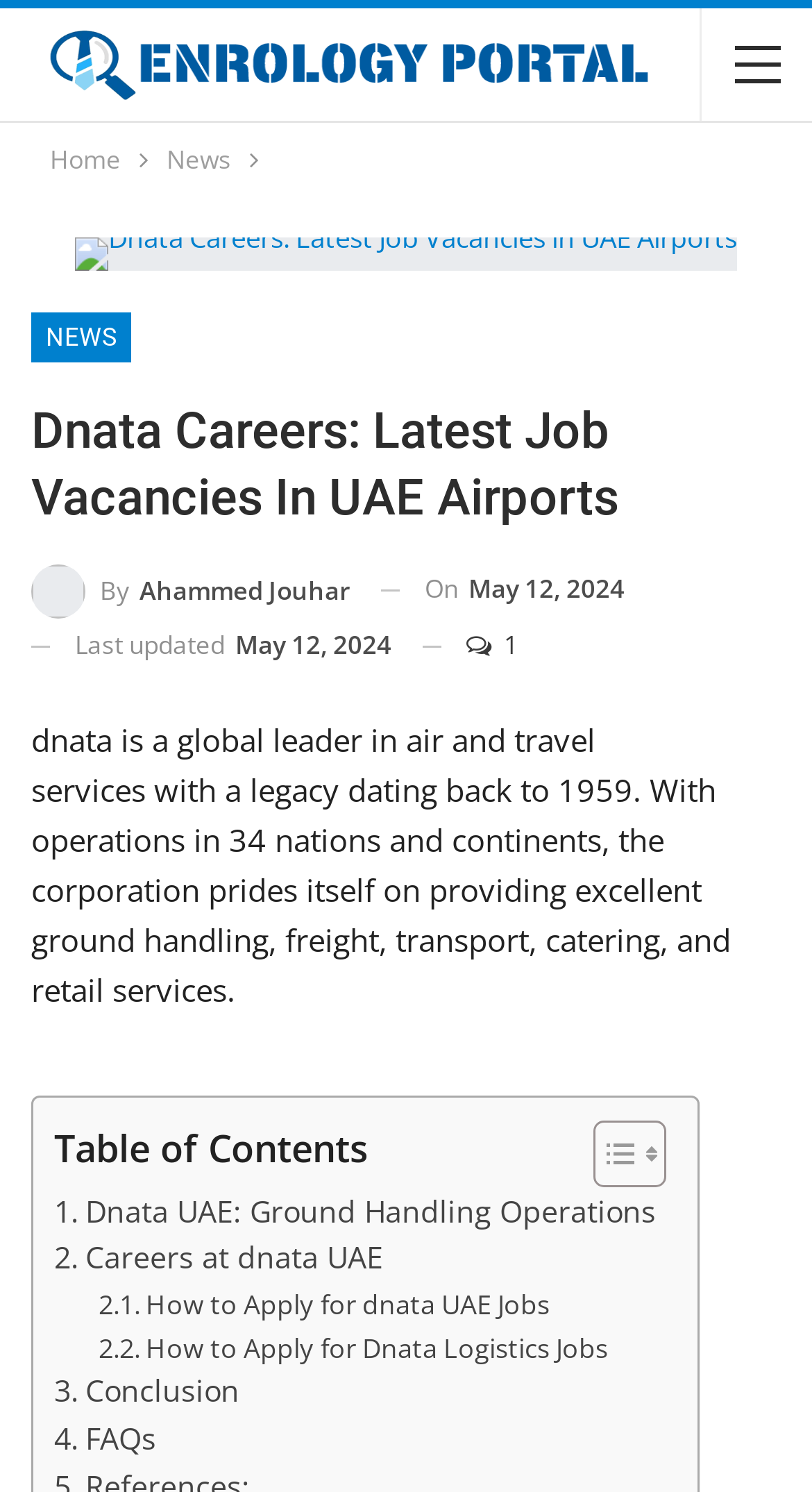How many sections are there in the table of contents?
Please respond to the question thoroughly and include all relevant details.

The table of contents is located at the bottom of the webpage, and it contains six sections: 'Dnata UAE: Ground Handling Operations', 'Careers at dnata UAE', 'How to Apply for dnata UAE Jobs', 'How to Apply for Dnata Logistics Jobs', 'Conclusion', and 'FAQs'.